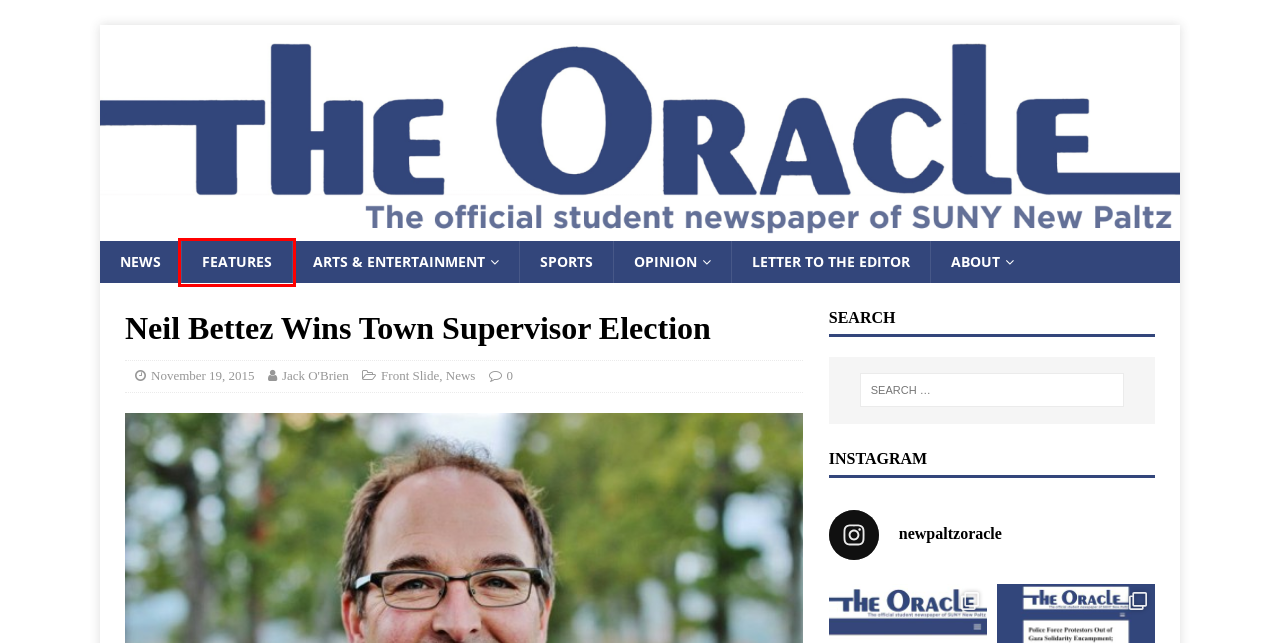Given a webpage screenshot featuring a red rectangle around a UI element, please determine the best description for the new webpage that appears after the element within the bounding box is clicked. The options are:
A. A&E Archives - The New Paltz Oracle
B. November 2015 - The New Paltz Oracle
C. Features Archives - The New Paltz Oracle
D. Letter to the Editor Archives - The New Paltz Oracle
E. Front Slide Archives - The New Paltz Oracle
F. Opinion Archives - The New Paltz Oracle
G. About - The New Paltz Oracle
H. Home - The New Paltz Oracle

C